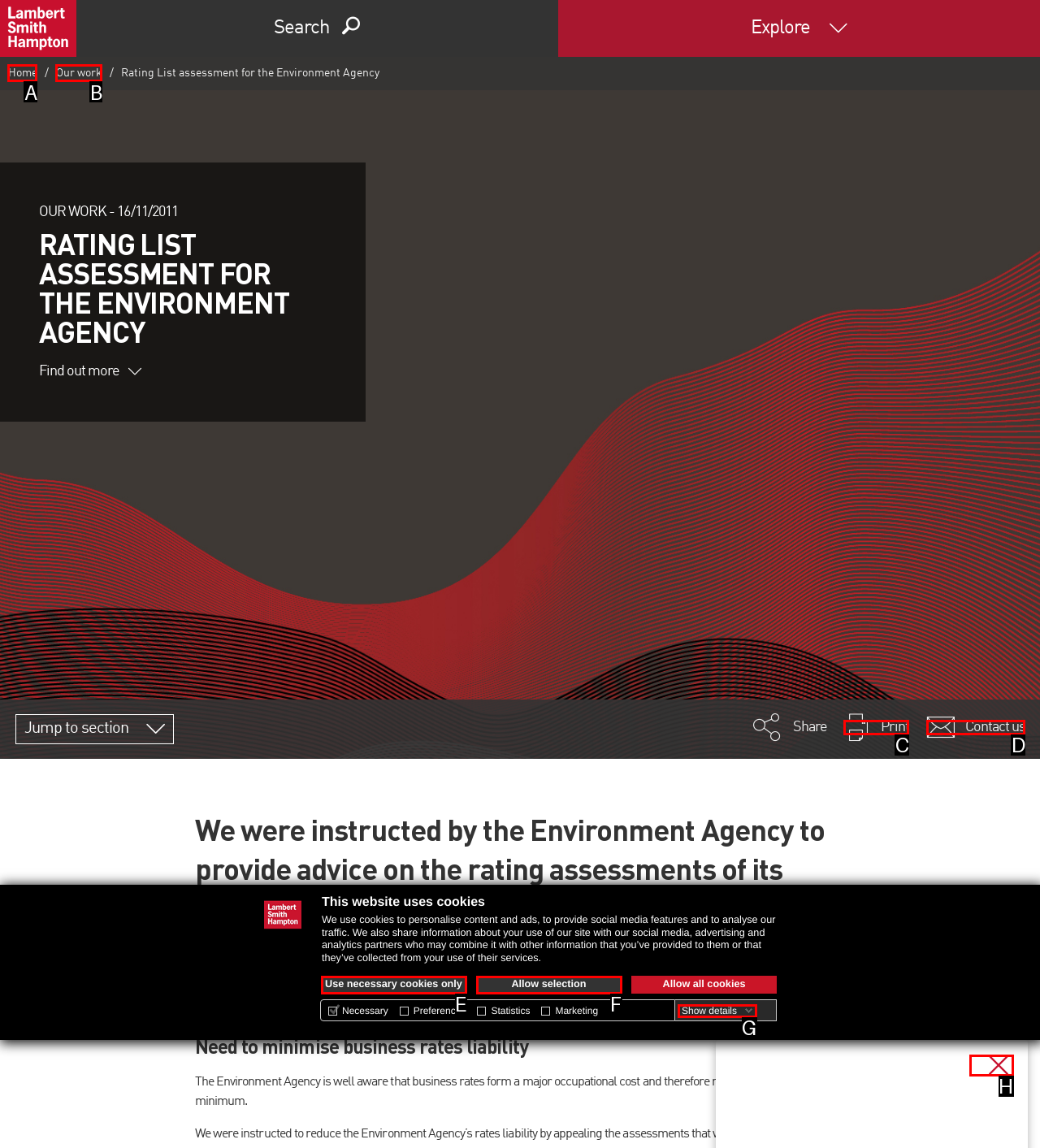Tell me which one HTML element best matches the description: Our work
Answer with the option's letter from the given choices directly.

B